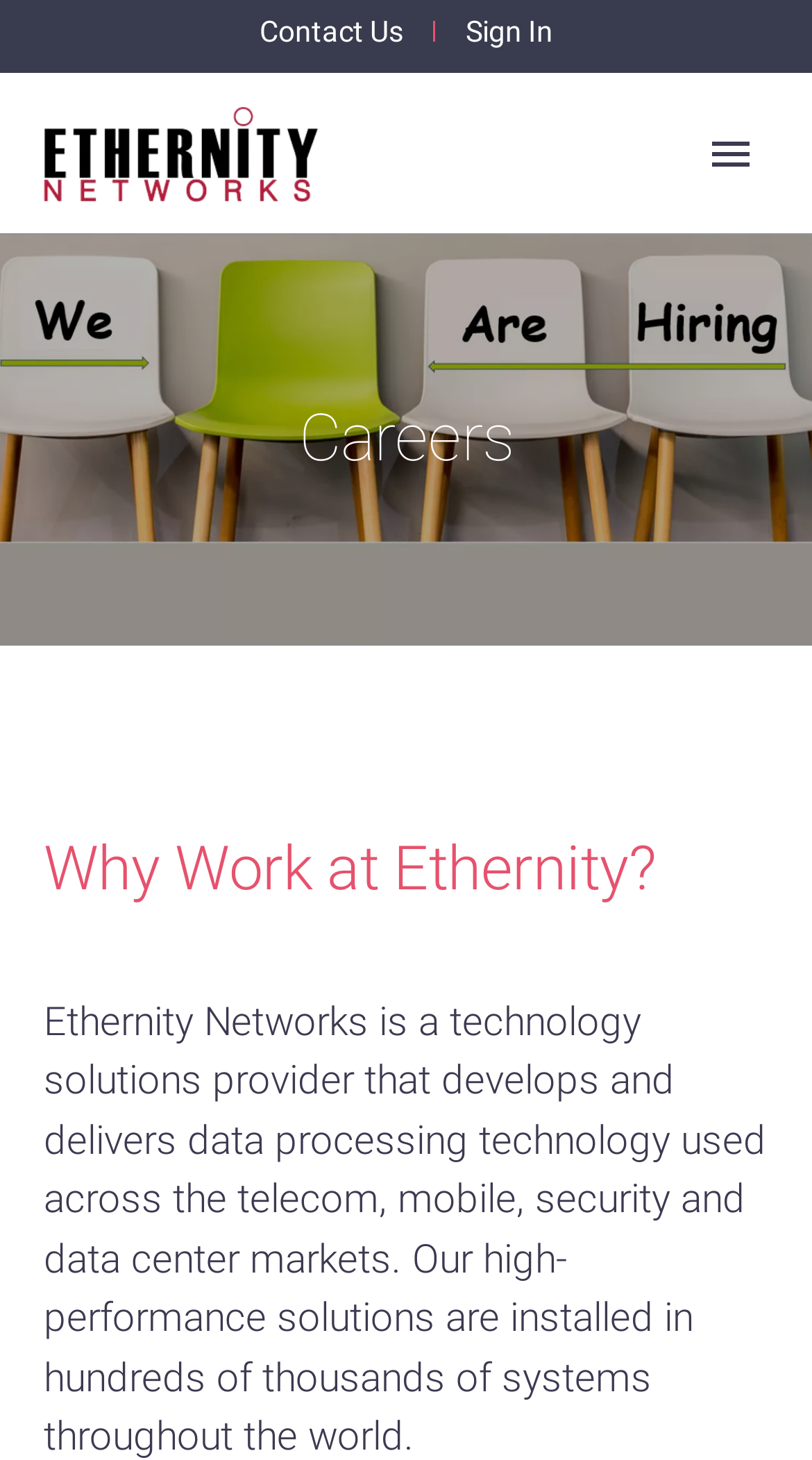What is the title of the main section?
Please provide a comprehensive answer based on the information in the image.

I found the title of the main section by looking at the heading element with the text 'Why Work at Ethernity?', which is located below the main menu items.